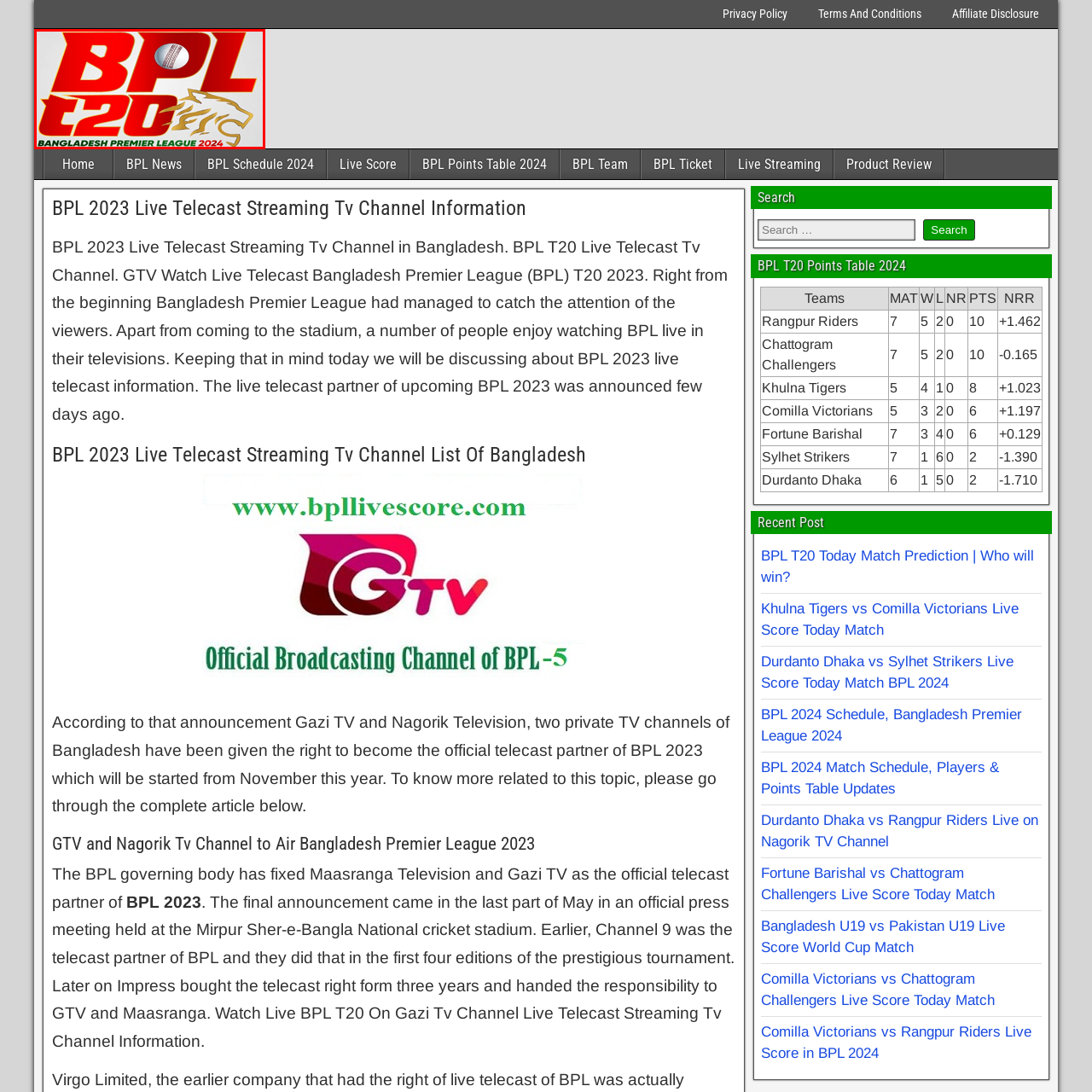Look closely at the part of the image inside the red bounding box, then respond in a word or phrase: What is the year of the Bangladesh Premier League?

2024